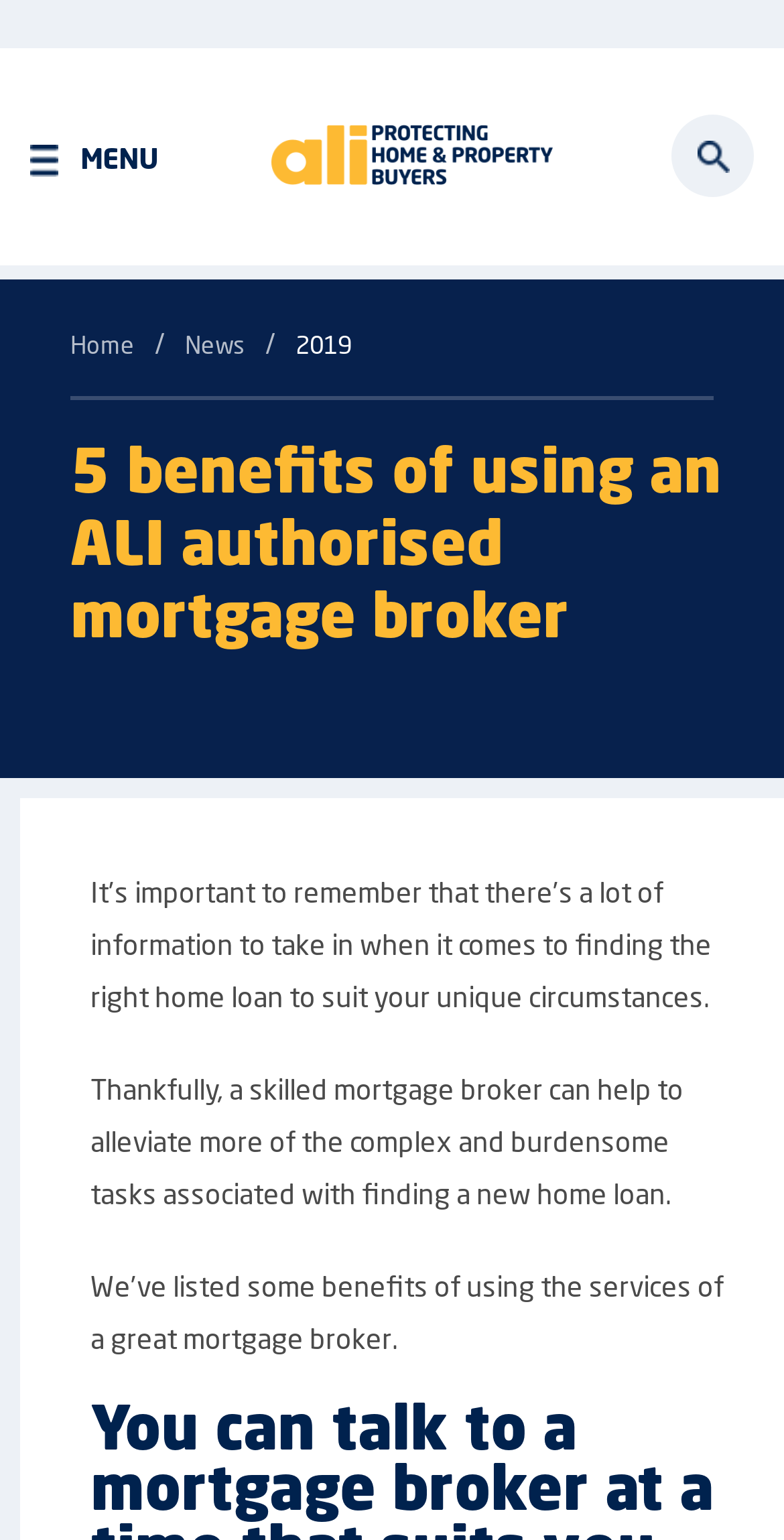Provide a one-word or short-phrase response to the question:
What is the logo on the top right corner?

Ali Group Logo